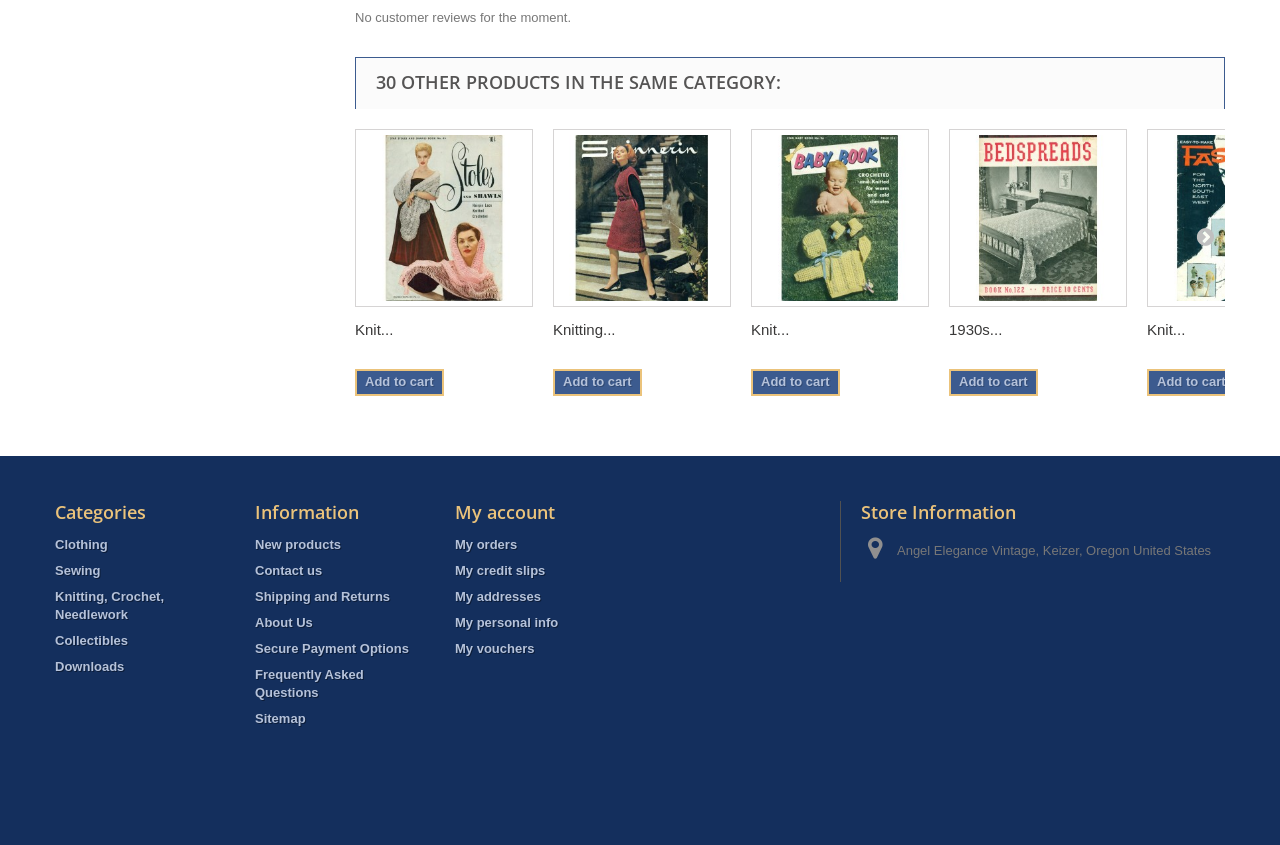Locate the bounding box of the UI element described in the following text: "Downloads".

[0.043, 0.78, 0.097, 0.798]